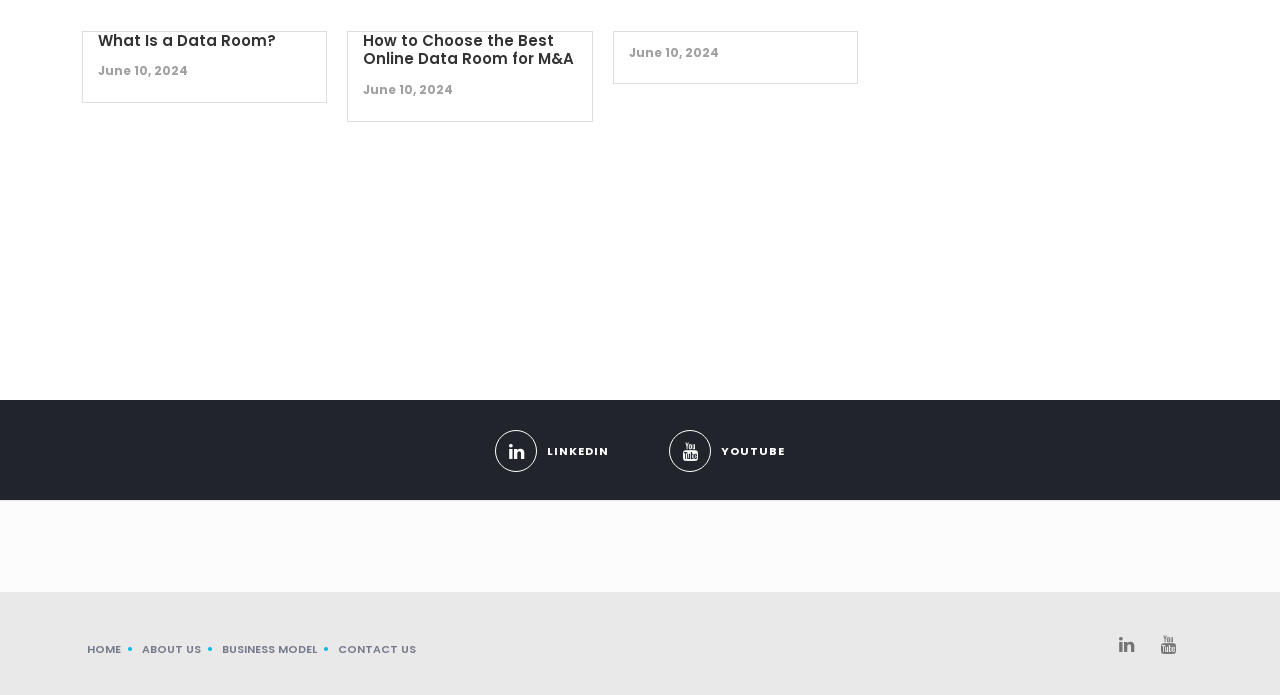Can you give a comprehensive explanation to the question given the content of the image?
How many social media links are present at the bottom?

There are two social media links present at the bottom of the webpage, one for LinkedIn and one for YouTube, represented by their respective icons.